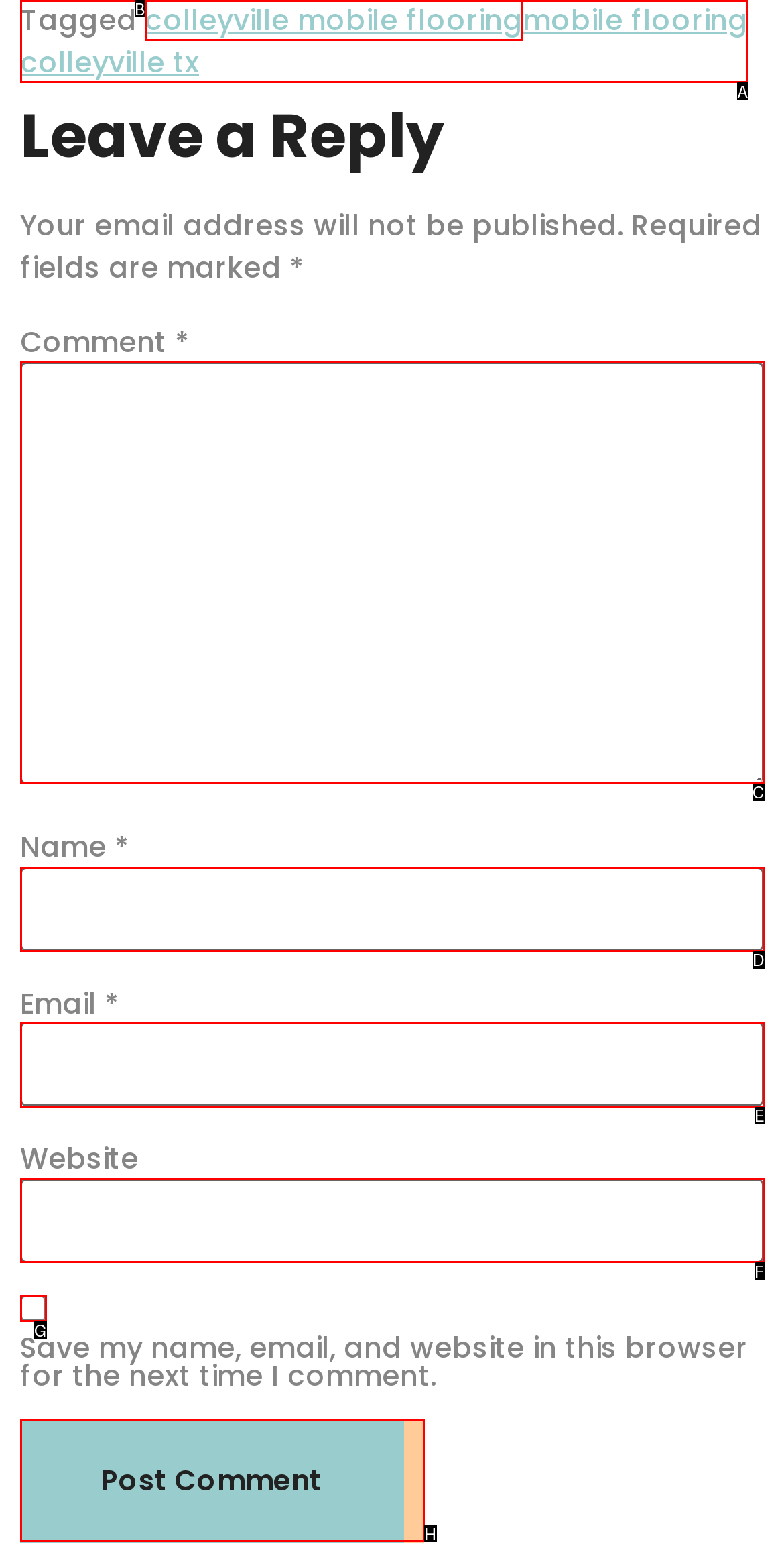With the provided description: I accept all cookies, select the most suitable HTML element. Respond with the letter of the selected option.

None